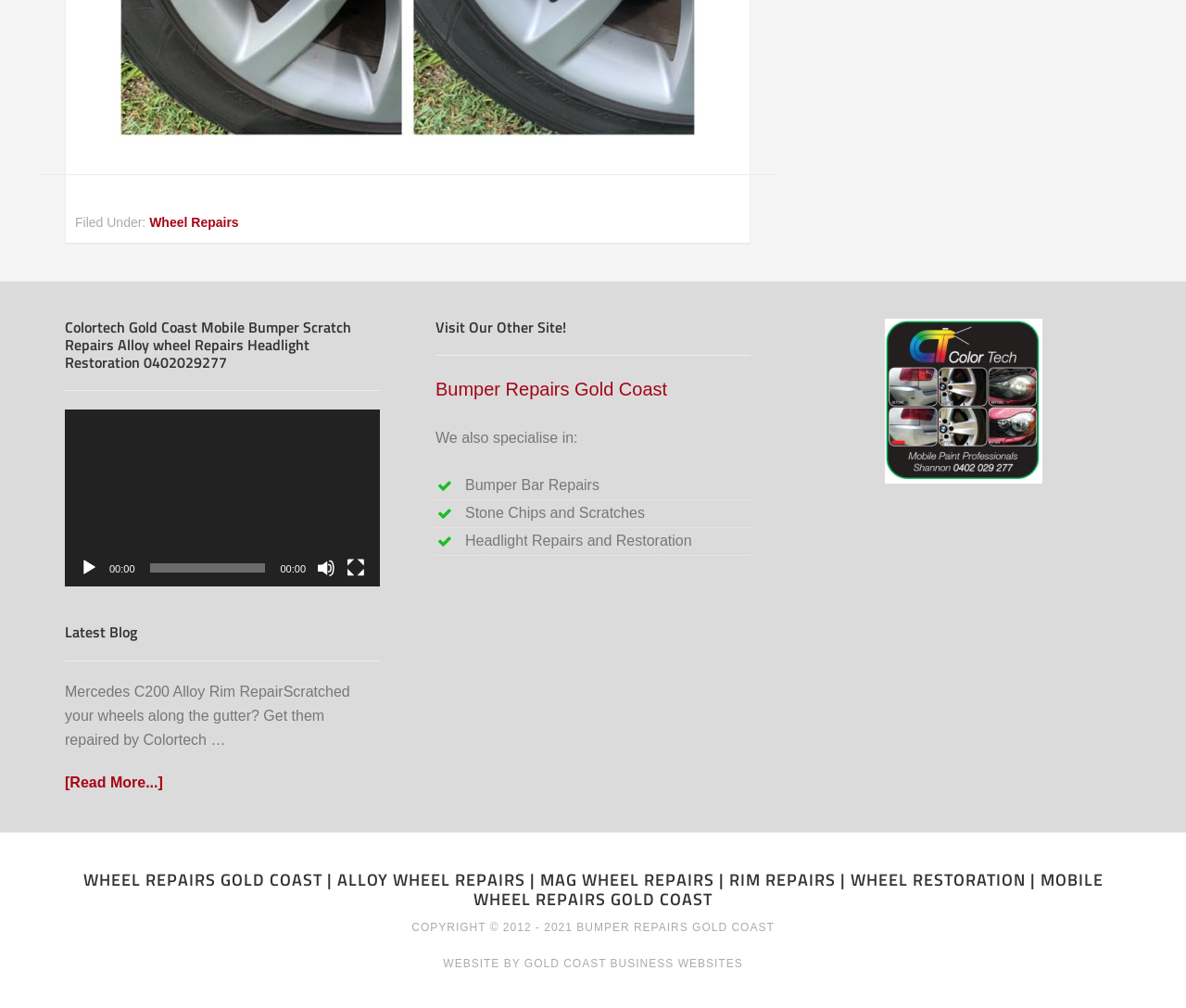Identify the bounding box coordinates of the specific part of the webpage to click to complete this instruction: "View the Founder page".

None